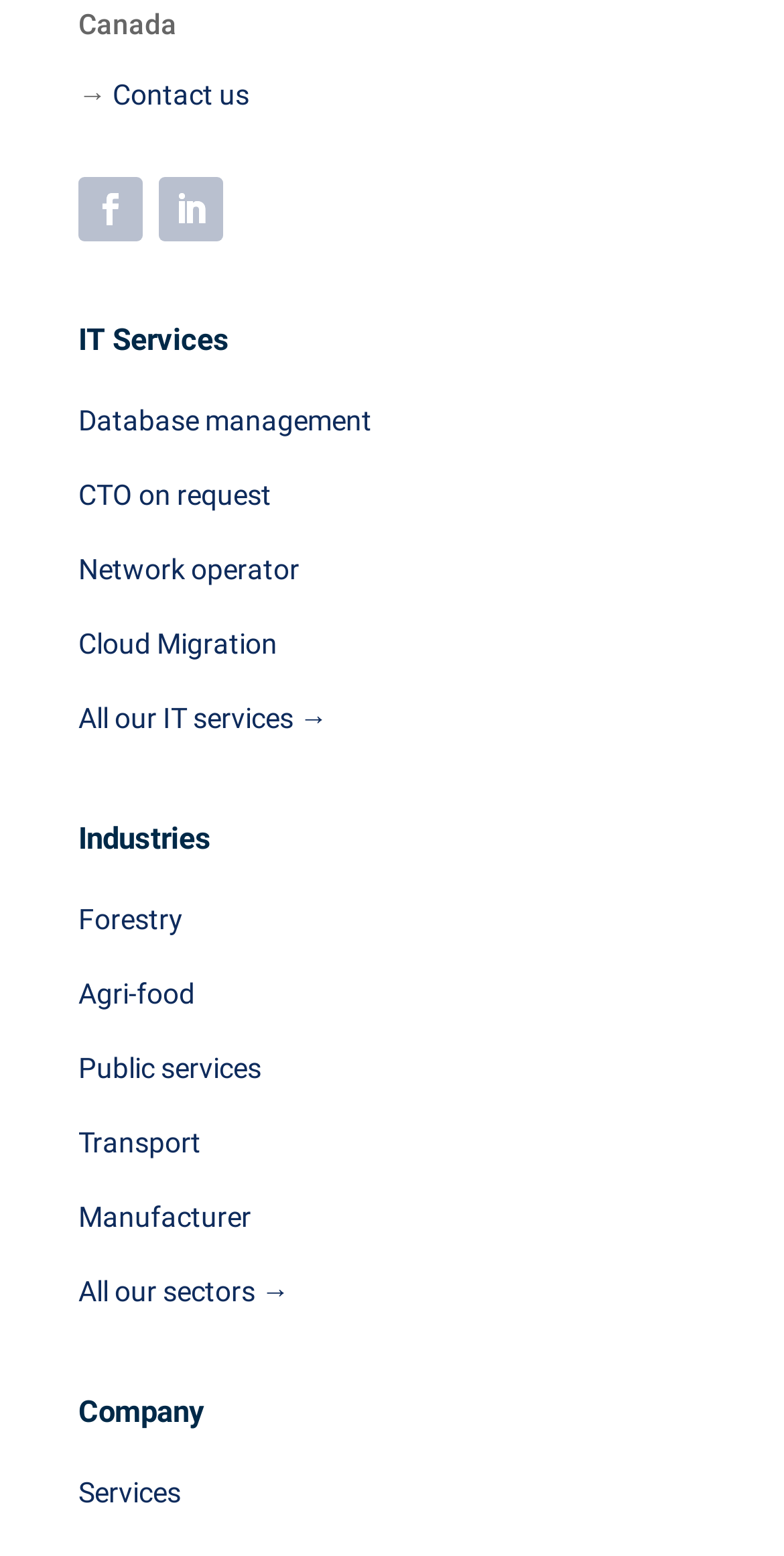What country is mentioned?
Look at the image and provide a short answer using one word or a phrase.

Canada